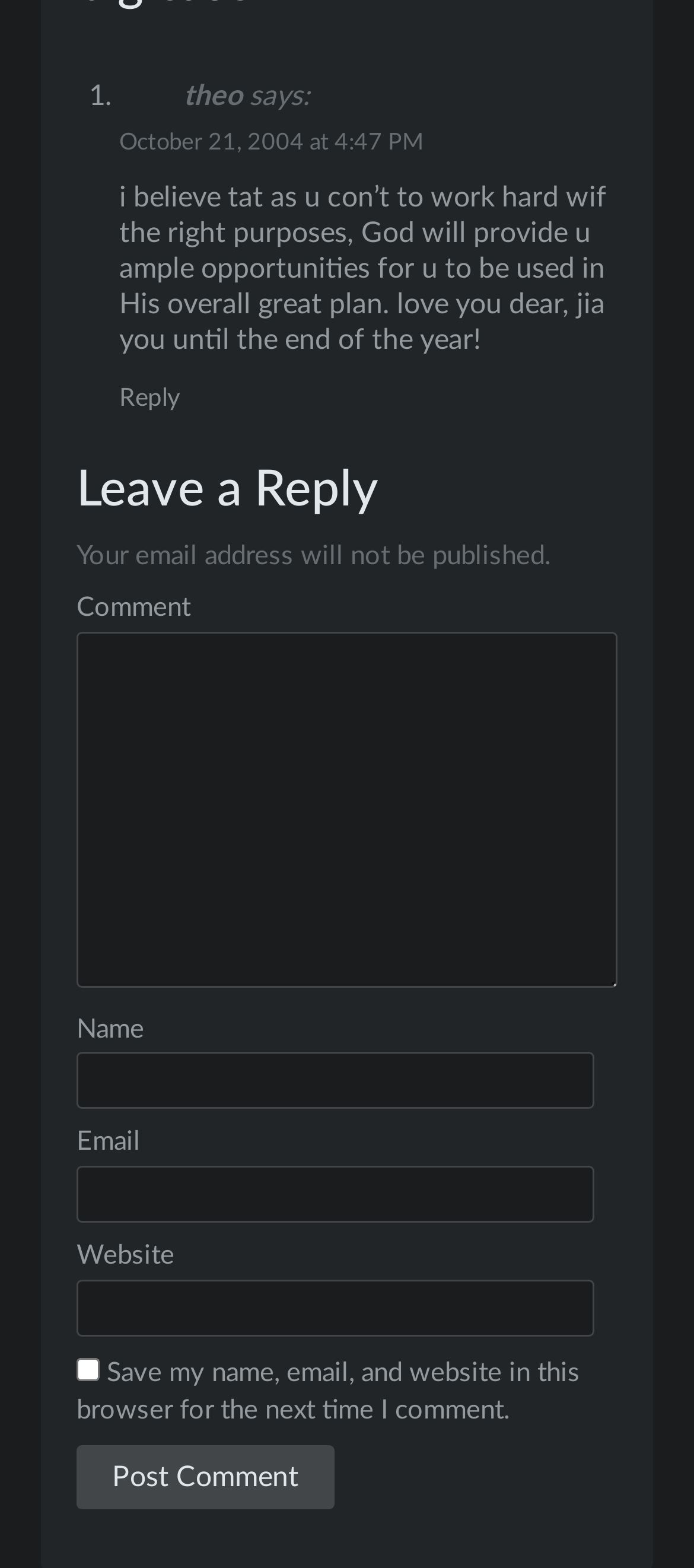What is the label of the first textbox?
Using the visual information, answer the question in a single word or phrase.

Comment